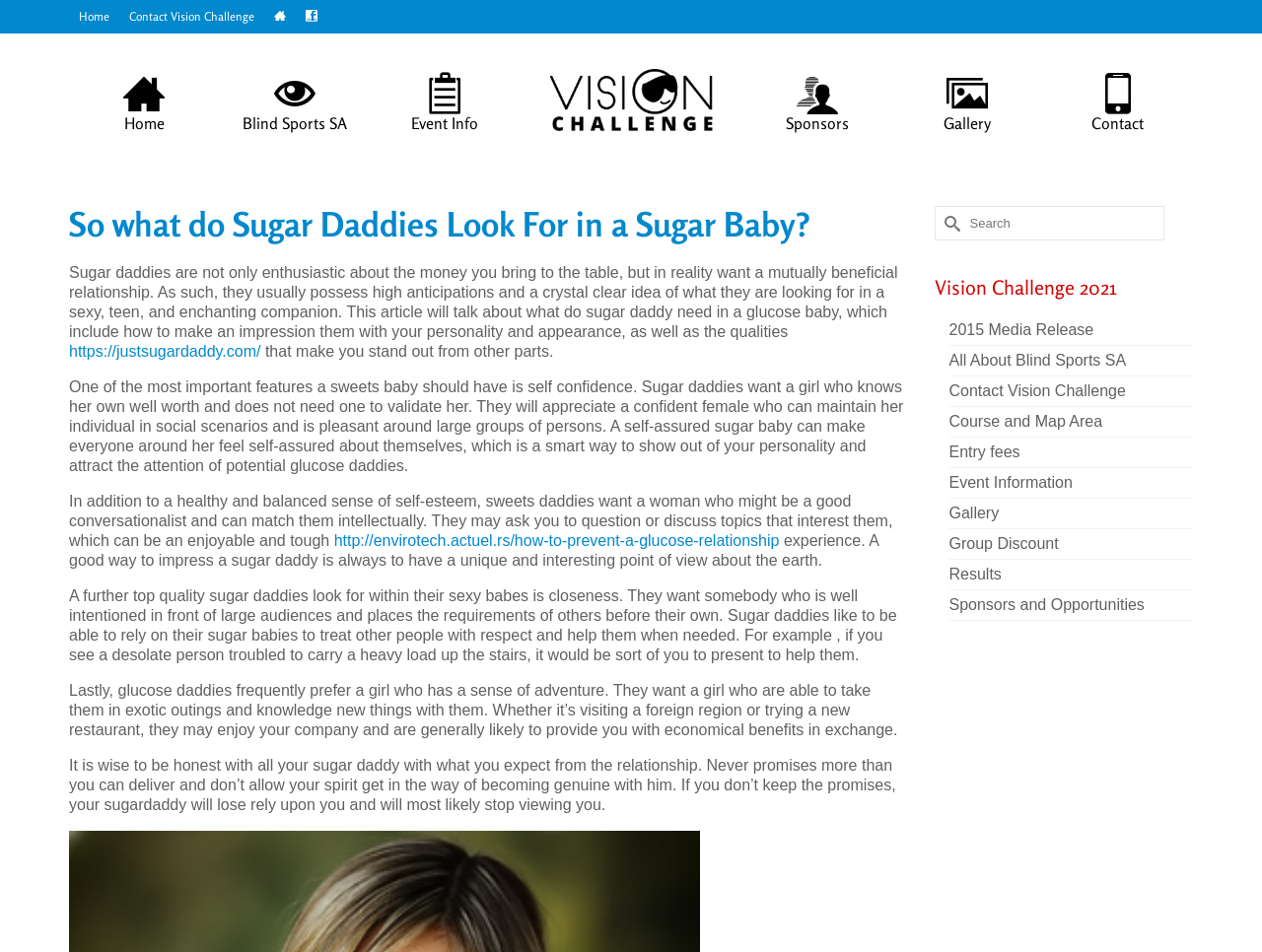What is the purpose of the search bar?
Give a one-word or short phrase answer based on the image.

To search the website